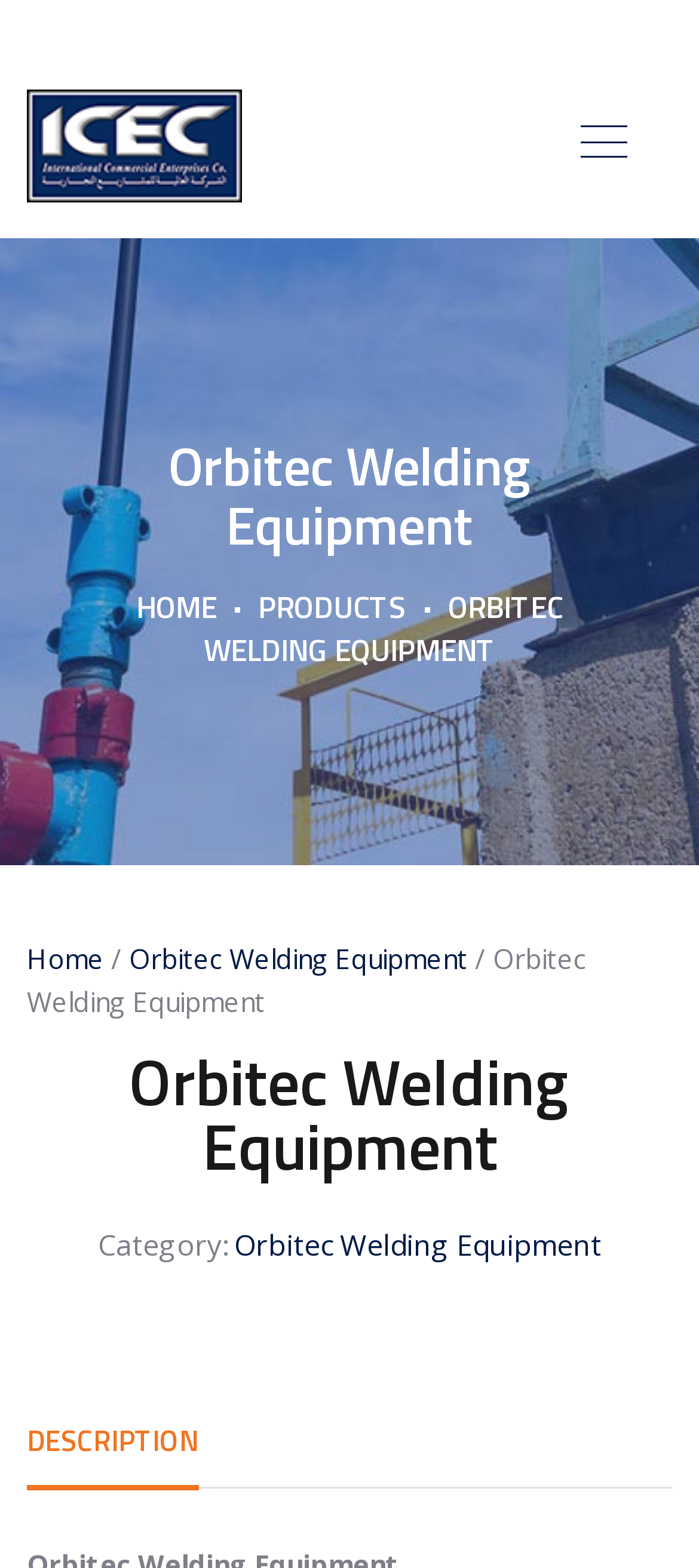Use a single word or phrase to answer the question:
What is the text above the main navigation links?

Orbitec Welding Equipment